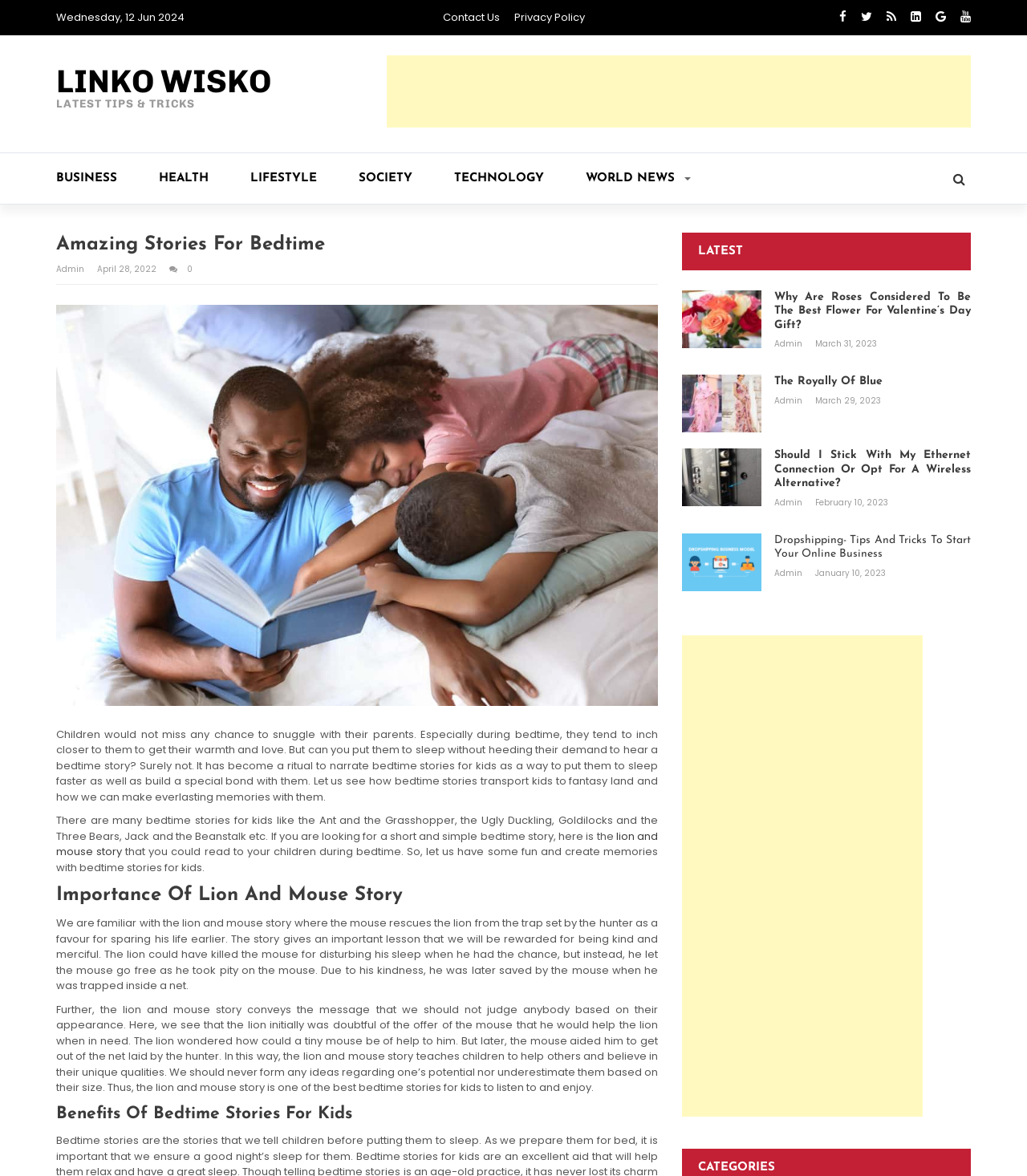How many articles are listed under the 'LATEST' section?
Please provide a comprehensive answer to the question based on the webpage screenshot.

The webpage lists four articles under the 'LATEST' section, including 'Why Are Roses Considered To Be The Best Flower For Valentine’s Day Gift?', 'The Royally Of Blue', 'Should I Stick With My Ethernet Connection Or Opt For A Wireless Alternative?', and 'Dropshipping- Tips And Tricks To Start Your Online Business'.